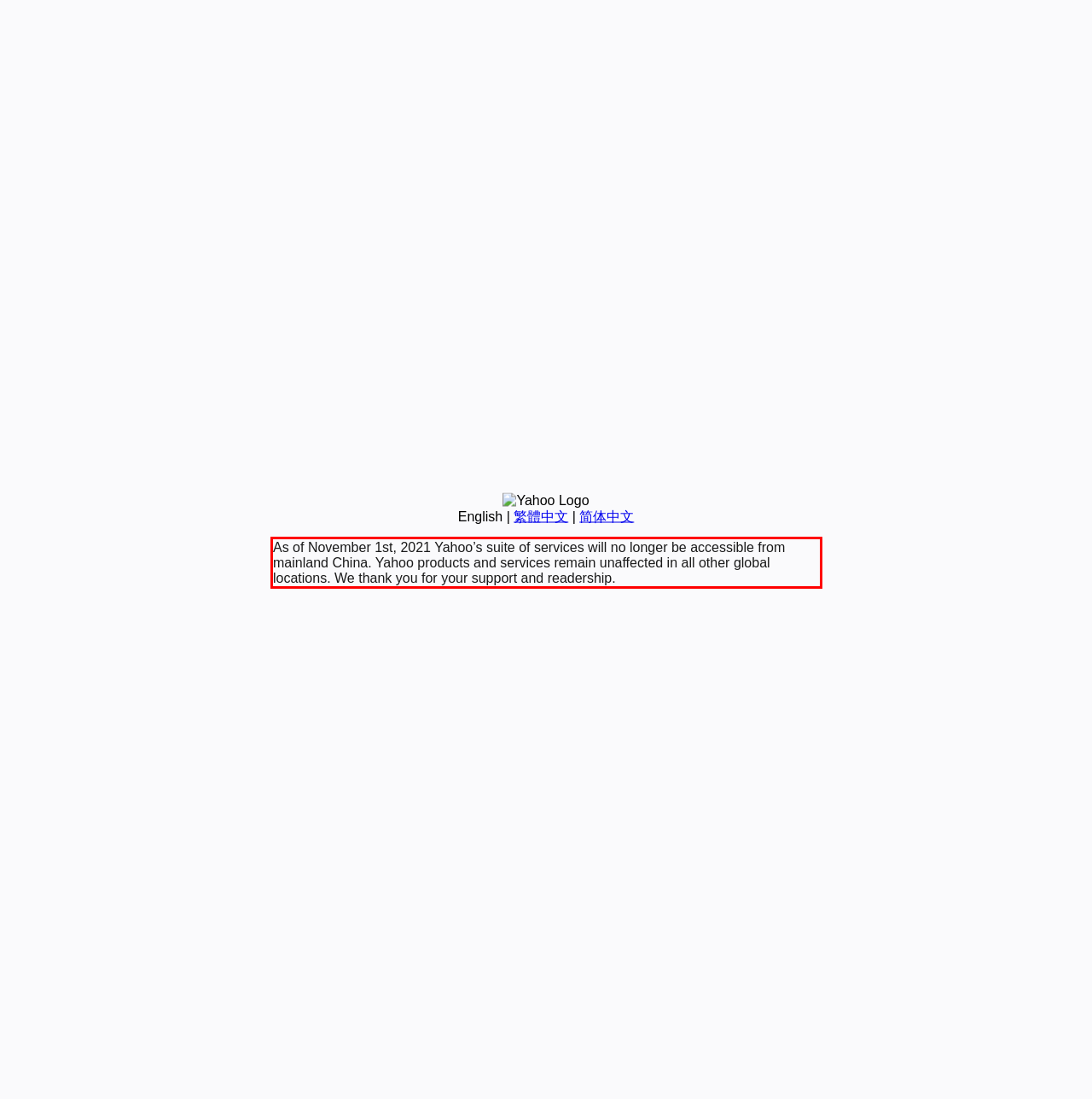You have a screenshot of a webpage with a red bounding box. Identify and extract the text content located inside the red bounding box.

As of November 1st, 2021 Yahoo’s suite of services will no longer be accessible from mainland China. Yahoo products and services remain unaffected in all other global locations. We thank you for your support and readership.